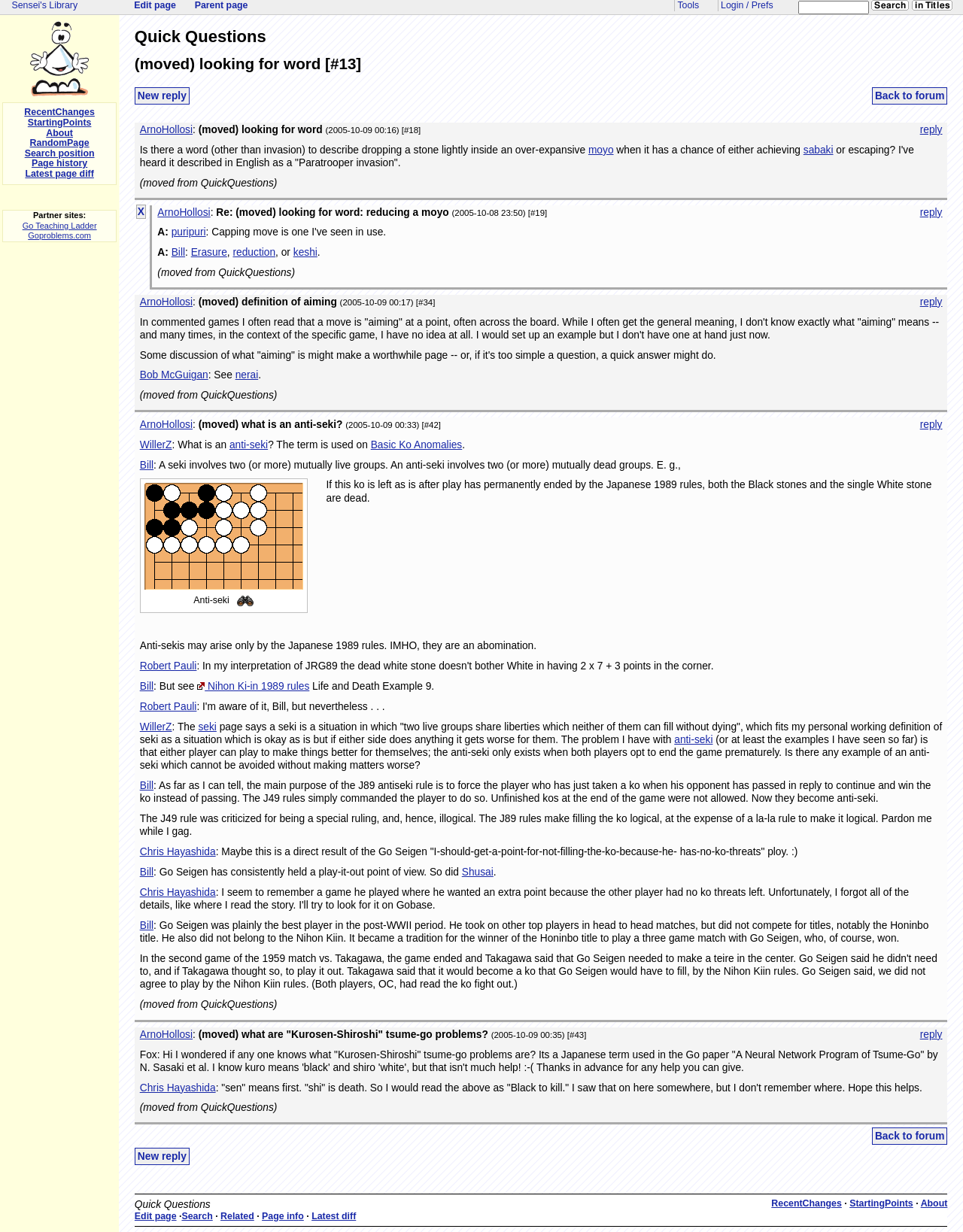Answer the question below in one word or phrase:
What is an anti-seki?

mutually dead groups